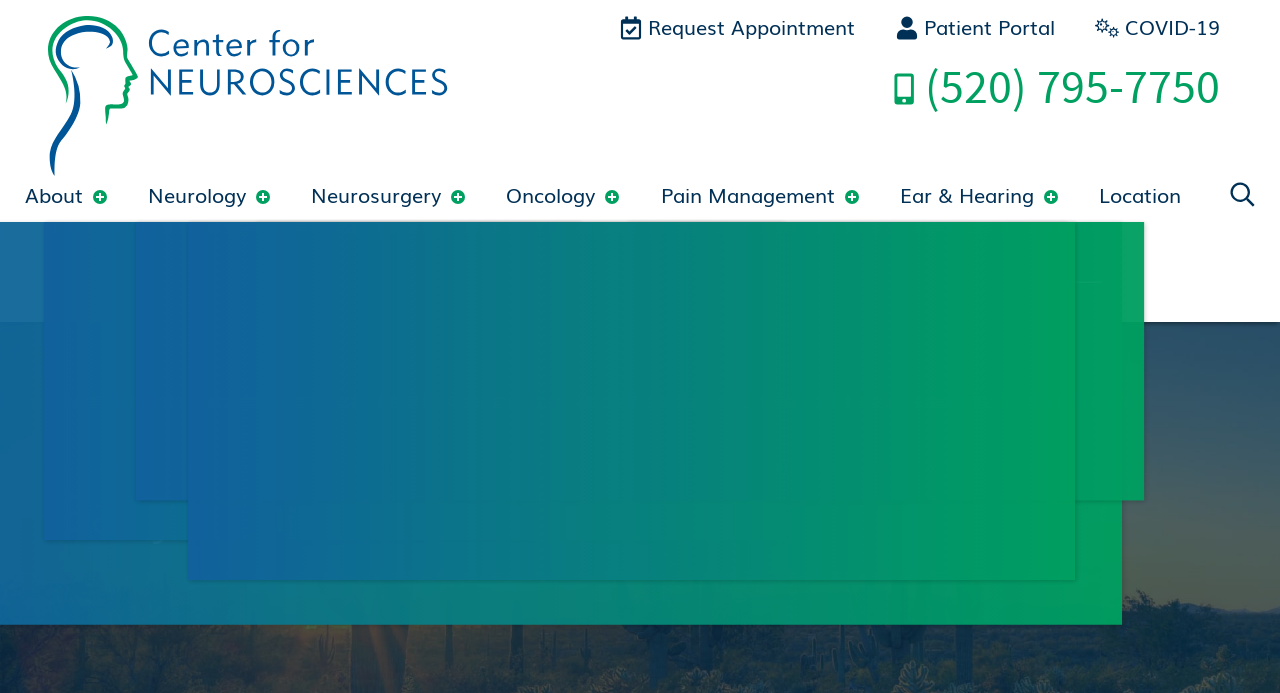Extract the main title from the webpage and generate its text.

Early Alzheimer’s Study